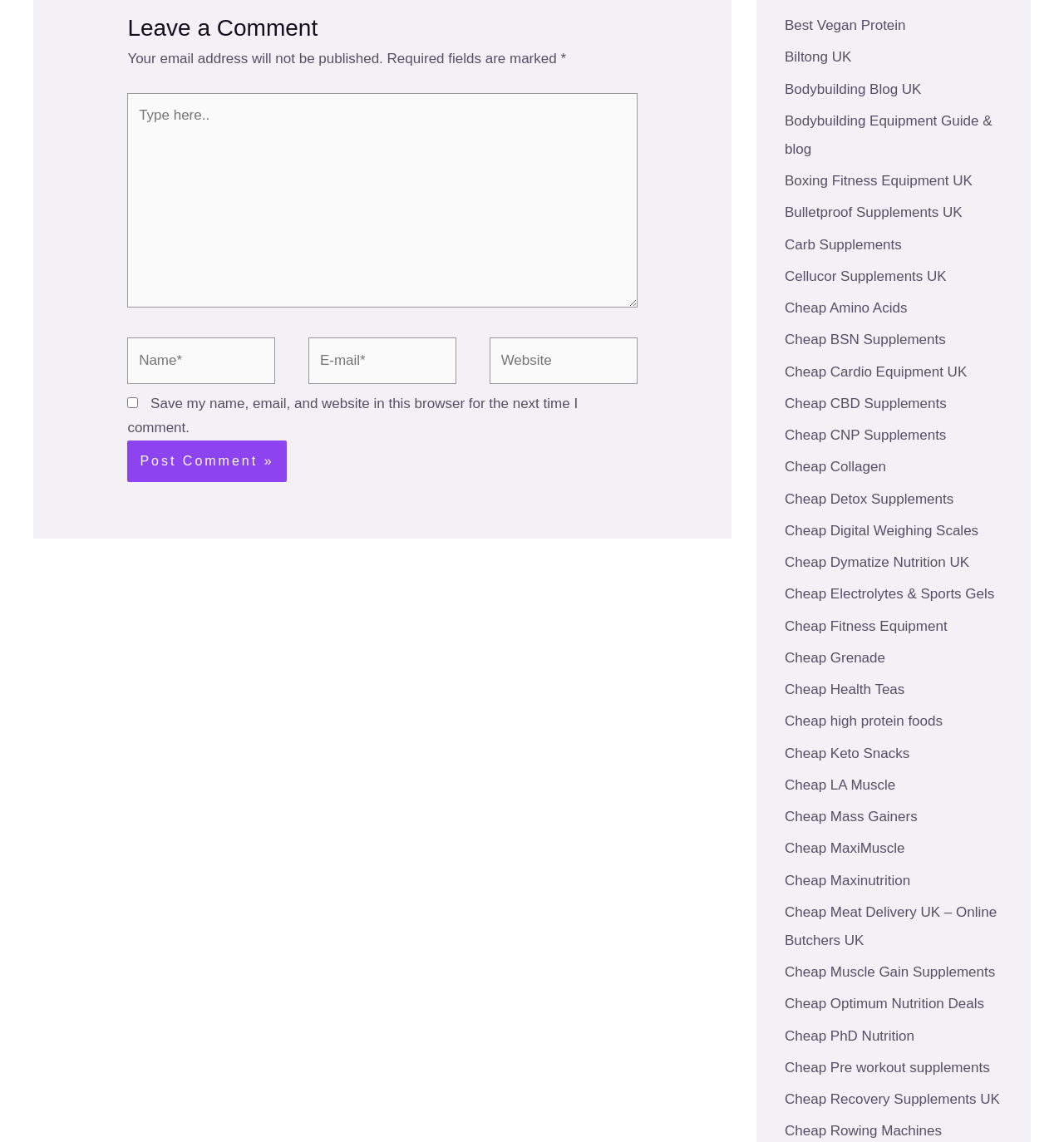Can you determine the bounding box coordinates of the area that needs to be clicked to fulfill the following instruction: "Visit the 'Best Vegan Protein' page"?

[0.738, 0.015, 0.851, 0.029]